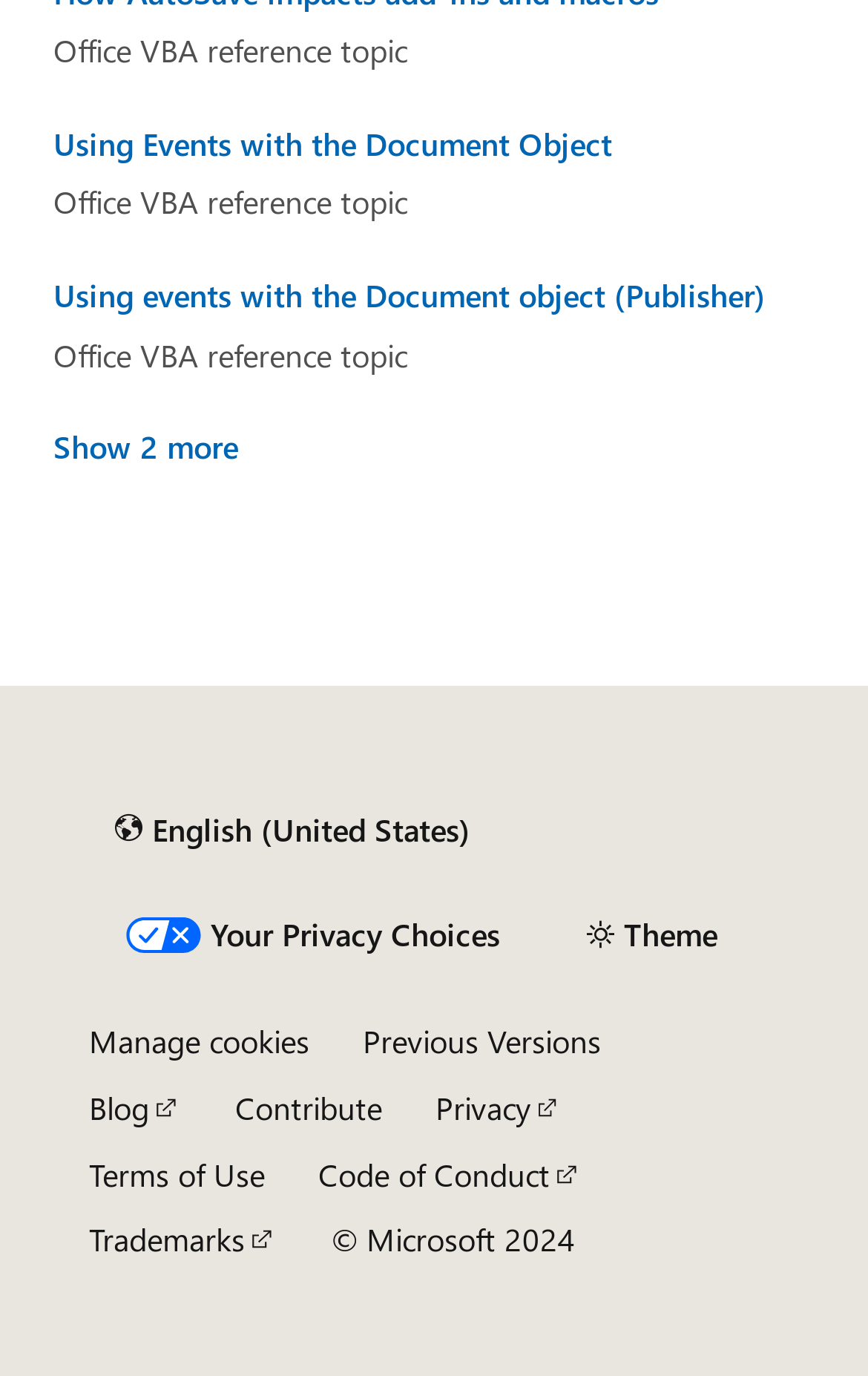What is the topic of the Office VBA reference? Refer to the image and provide a one-word or short phrase answer.

Document Object